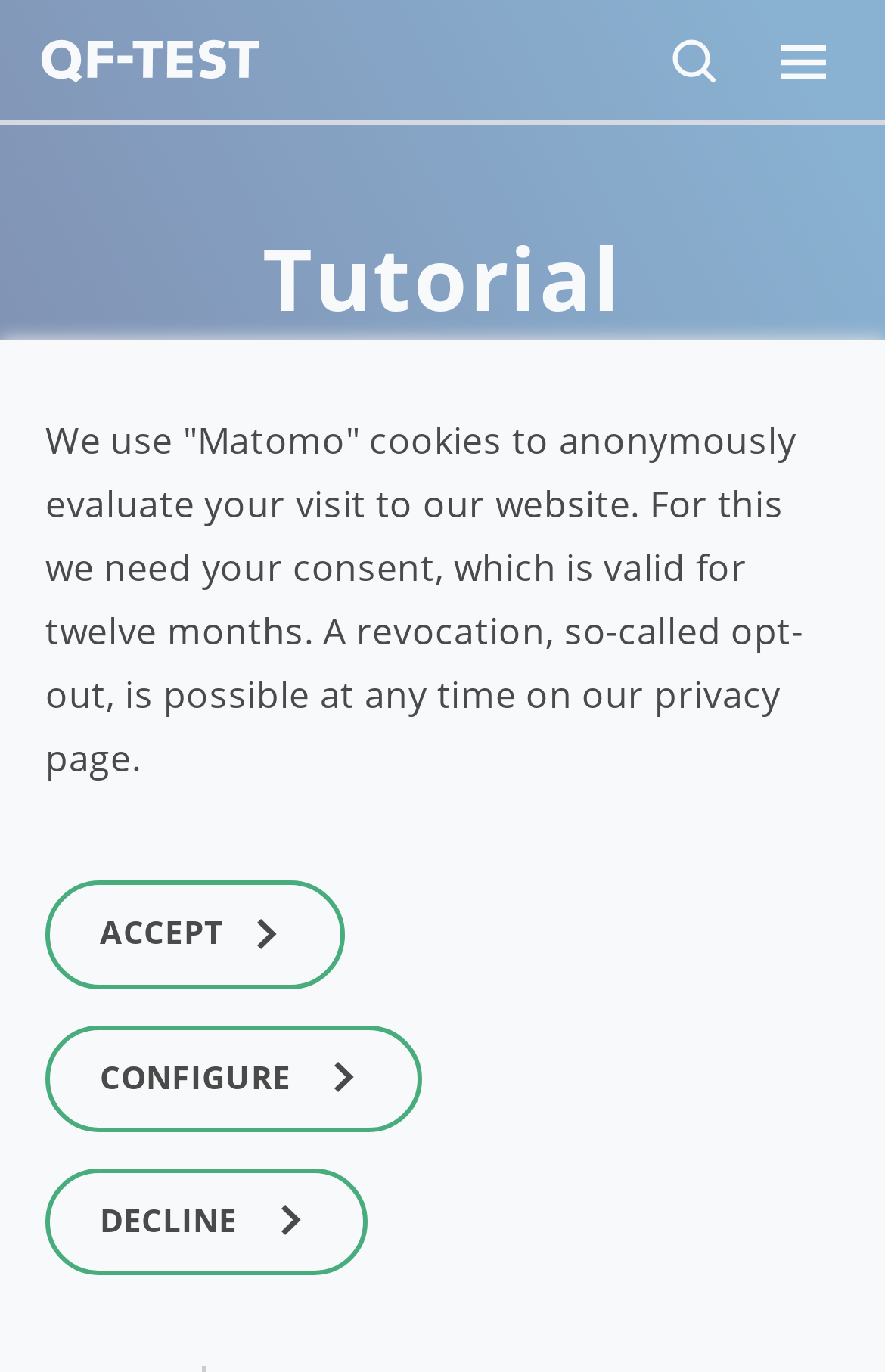Convey a detailed summary of the webpage, mentioning all key elements.

The webpage is a tutorial page for QF-Test, a test software. At the top, there is a link on the left side, accompanied by a small image. On the right side, there are three small images aligned horizontally. 

Below these elements, there is a prominent header text "Tutorial" in the middle of the page. Underneath the header, there is a small text element with a non-breaking space character. 

On the left side, there is a link with a bookmark icon, and on the right side, there is a link with a webinar icon and a library icon. 

Further down, there is a tutorial icon on the left side, followed by a static text "QF-Test Tutorial Video Version" and a descriptive paragraph of text that explains the tutorial video. 

At the bottom of the page, there is a notice about cookies and data privacy, which spans across the page. Below this notice, there are three links: "ACCEPT", "CONFIGURE", and "DECLINE", each with a small icon.